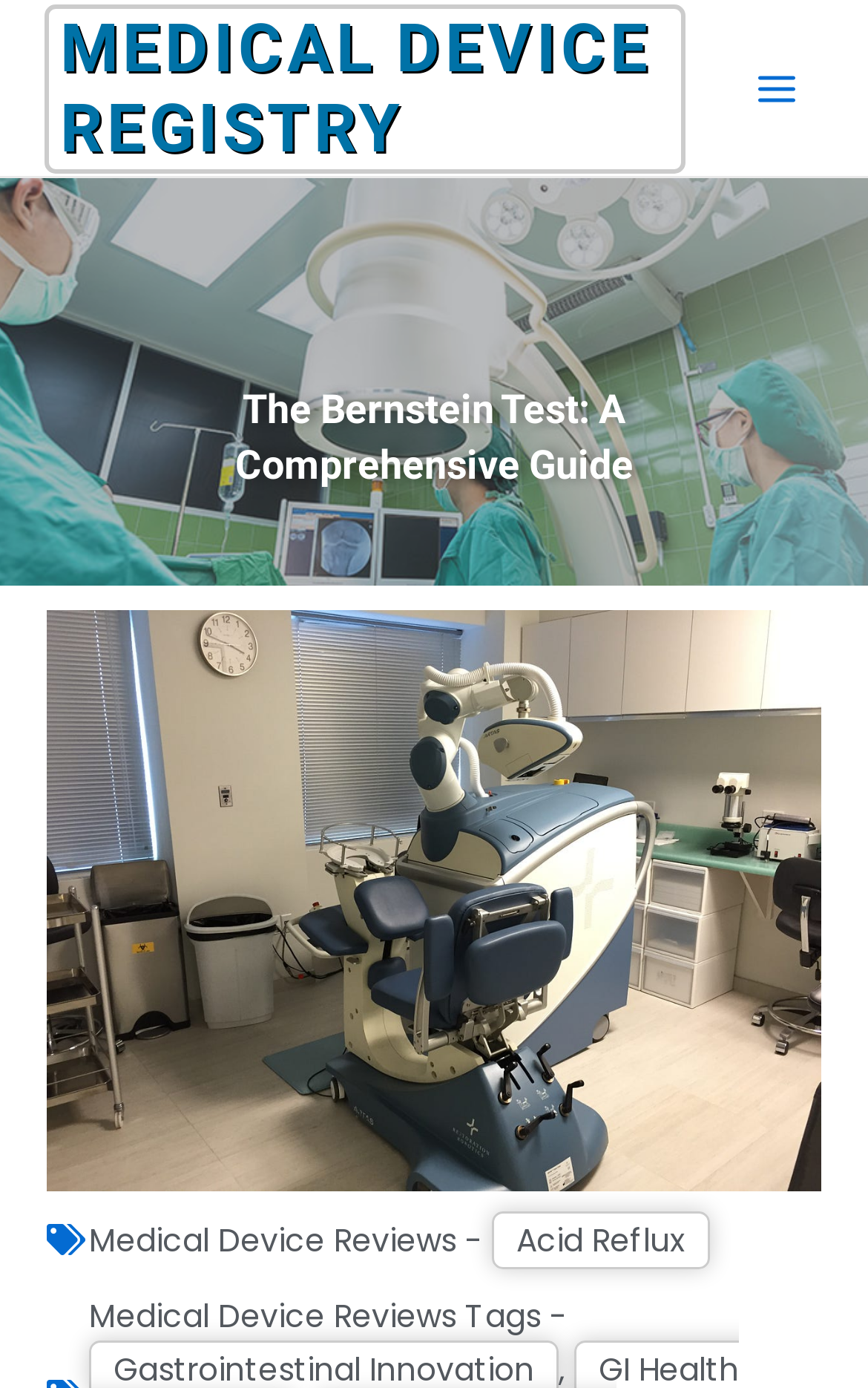Look at the image and give a detailed response to the following question: What type of content is listed below the main menu?

I found the answer by looking at the static text elements below the main menu button, which contain the text 'Medical Device Reviews'.